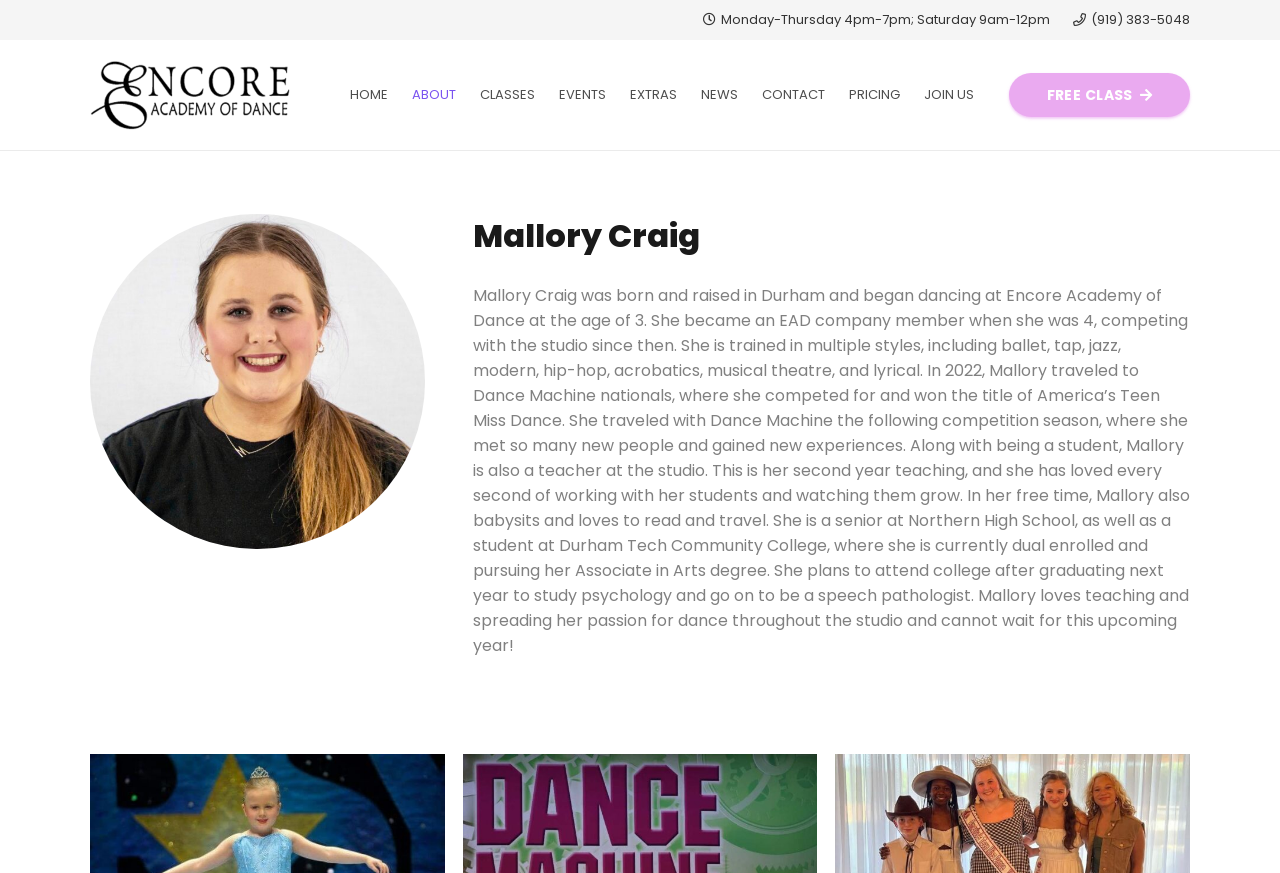Determine the bounding box coordinates of the clickable area required to perform the following instruction: "Call the phone number". The coordinates should be represented as four float numbers between 0 and 1: [left, top, right, bottom].

[0.852, 0.012, 0.93, 0.034]